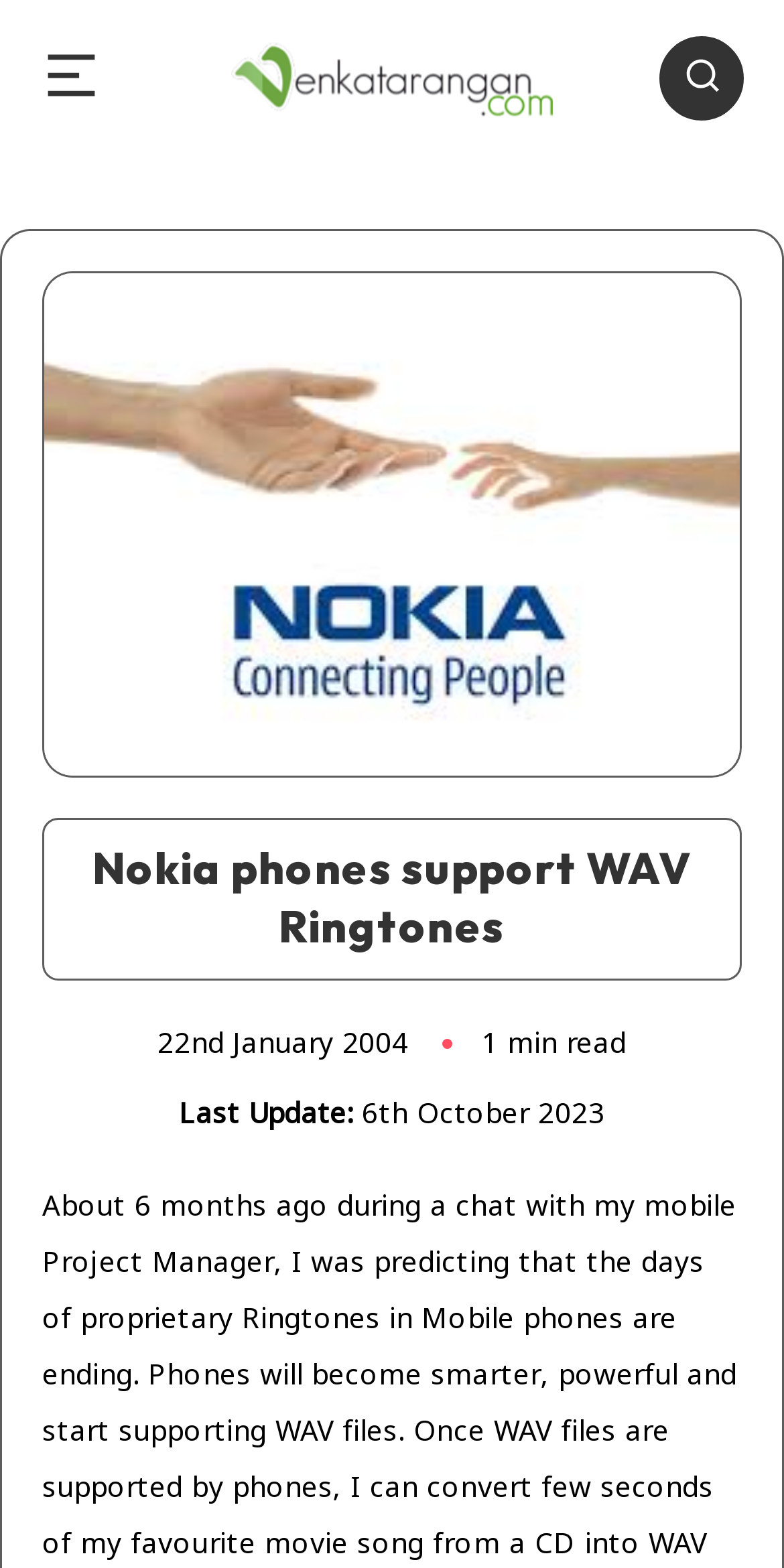Provide the bounding box coordinates of the HTML element this sentence describes: "aria-label="Search"".

[0.841, 0.023, 0.949, 0.077]